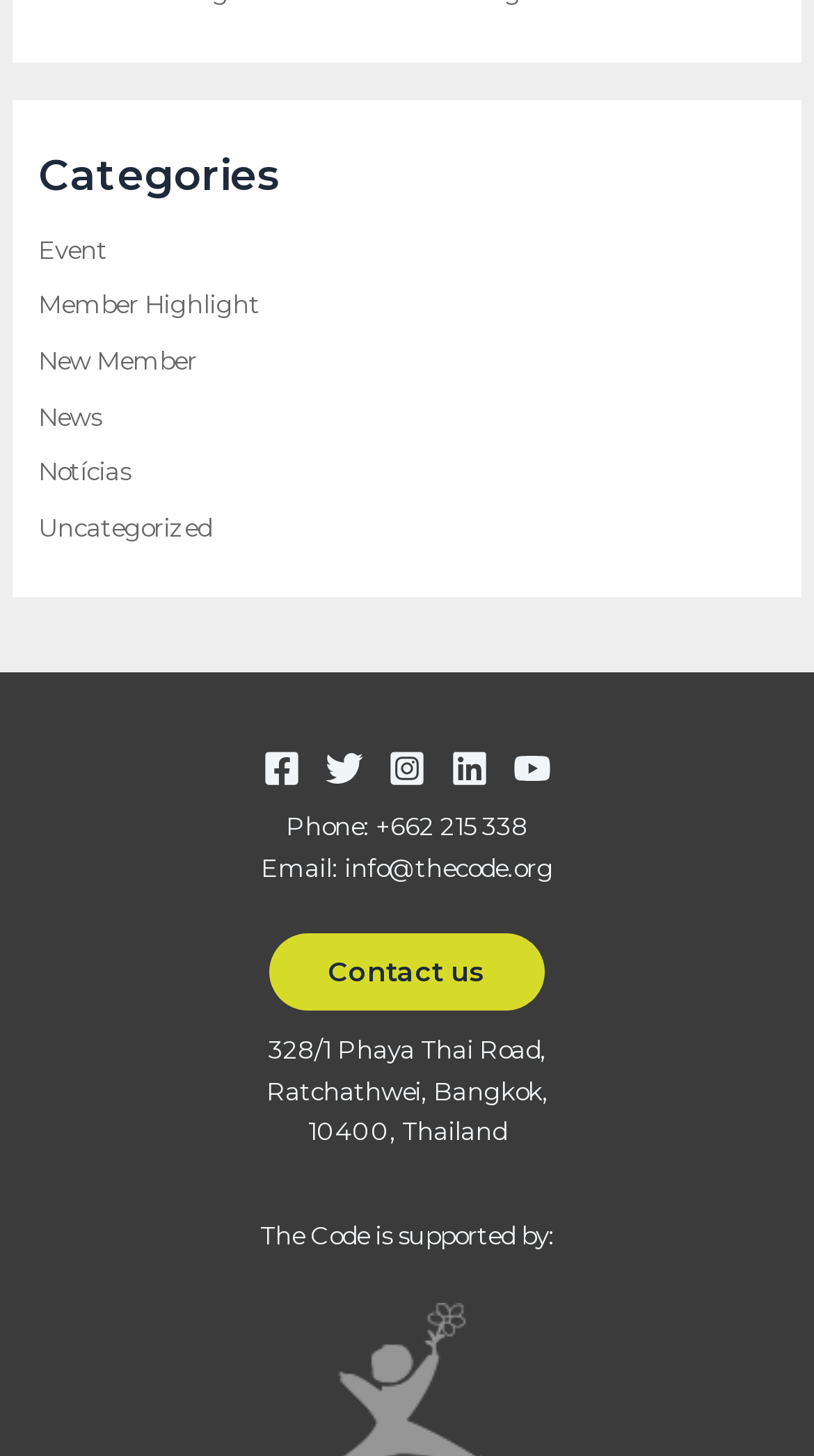Can you find the bounding box coordinates for the element to click on to achieve the instruction: "Visit the Facebook page"?

[0.323, 0.514, 0.369, 0.54]